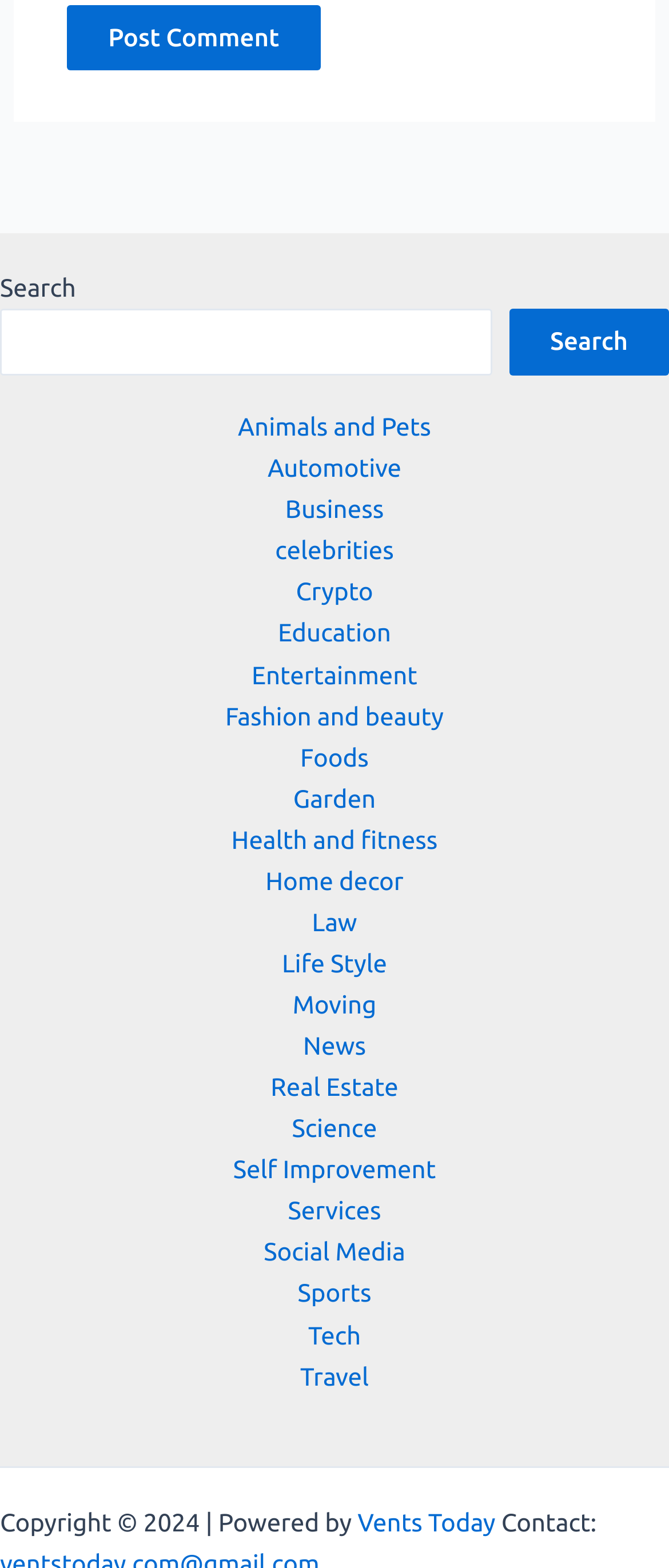Locate the bounding box for the described UI element: "Garden". Ensure the coordinates are four float numbers between 0 and 1, formatted as [left, top, right, bottom].

[0.438, 0.5, 0.562, 0.518]